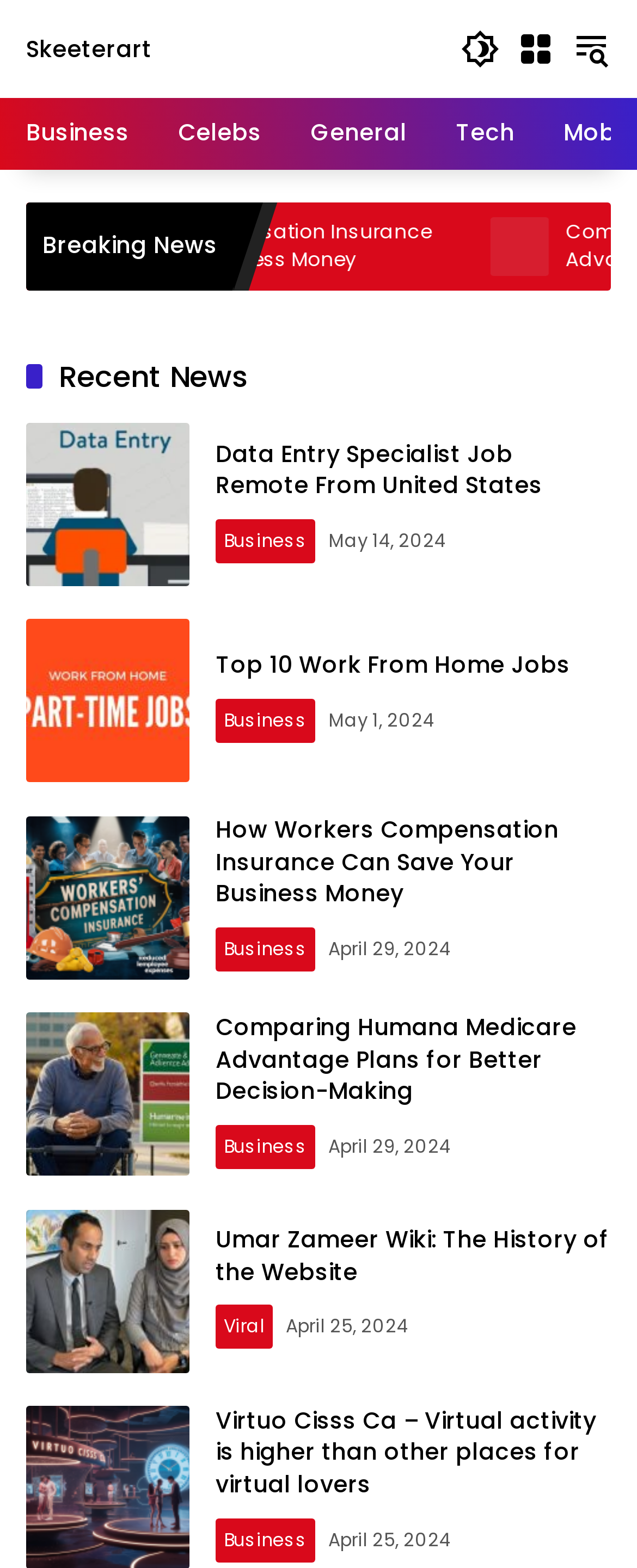Locate the bounding box coordinates of the element that needs to be clicked to carry out the instruction: "View the recent news". The coordinates should be given as four float numbers ranging from 0 to 1, i.e., [left, top, right, bottom].

[0.041, 0.227, 0.39, 0.253]